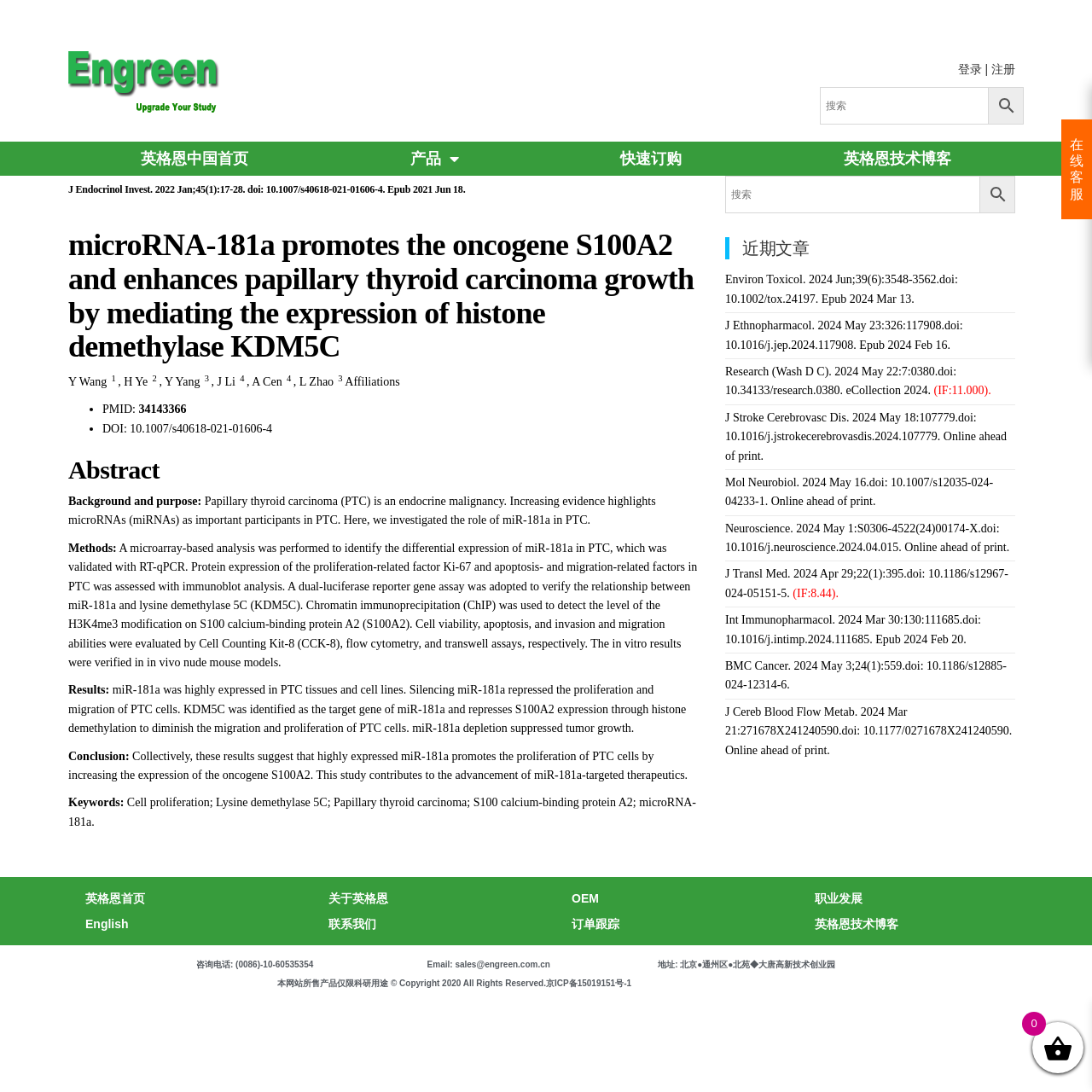Please identify the bounding box coordinates of the element's region that should be clicked to execute the following instruction: "go to 英格恩首页". The bounding box coordinates must be four float numbers between 0 and 1, i.e., [left, top, right, bottom].

[0.055, 0.13, 0.301, 0.161]